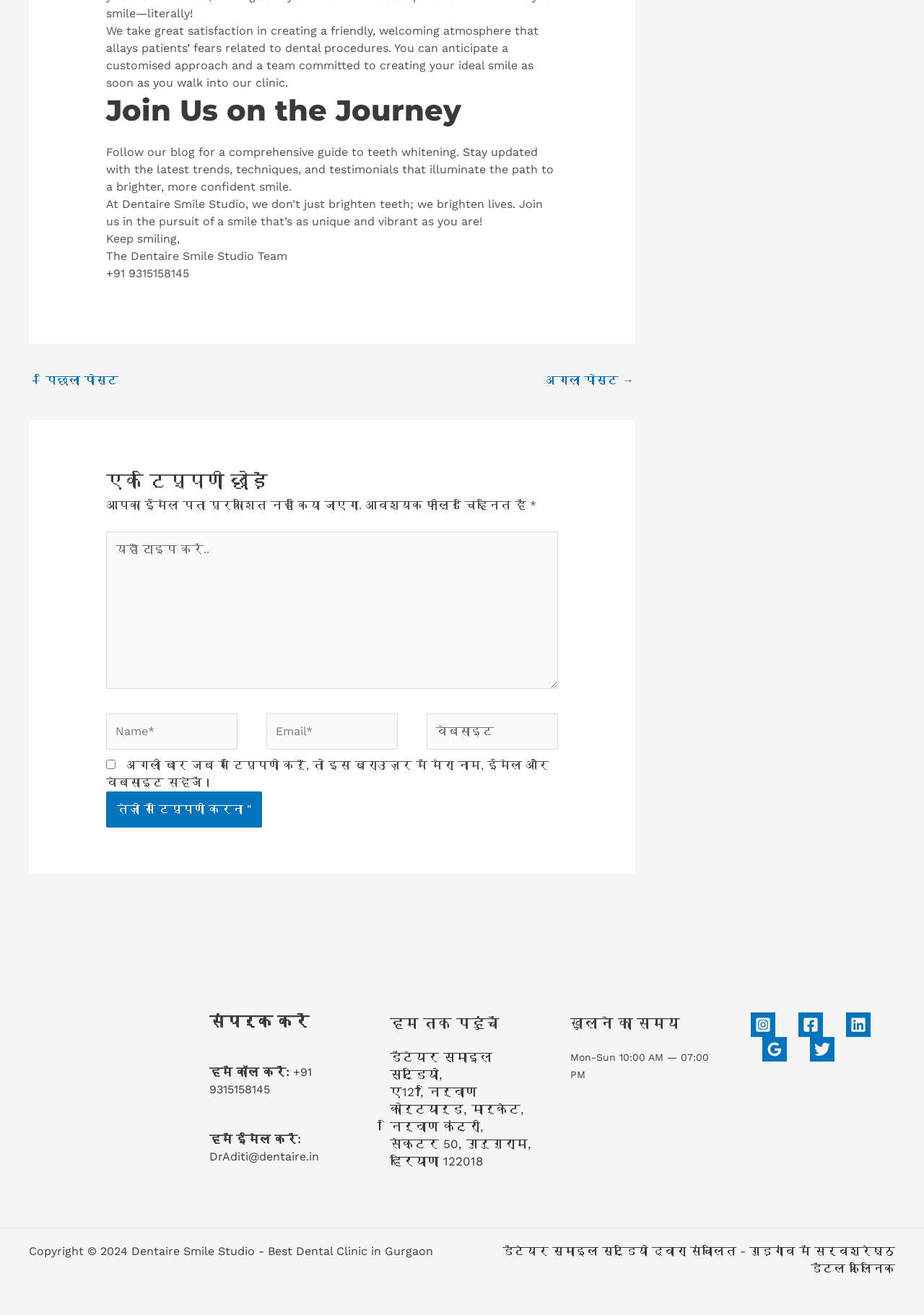Please use the details from the image to answer the following question comprehensively:
What is the purpose of the comment section?

The purpose of the comment section can be inferred from the text 'एक टिप्पणी छोड़ें' which means 'Leave a comment', and the presence of a text box and a submit button, indicating that users can leave a comment on the webpage.